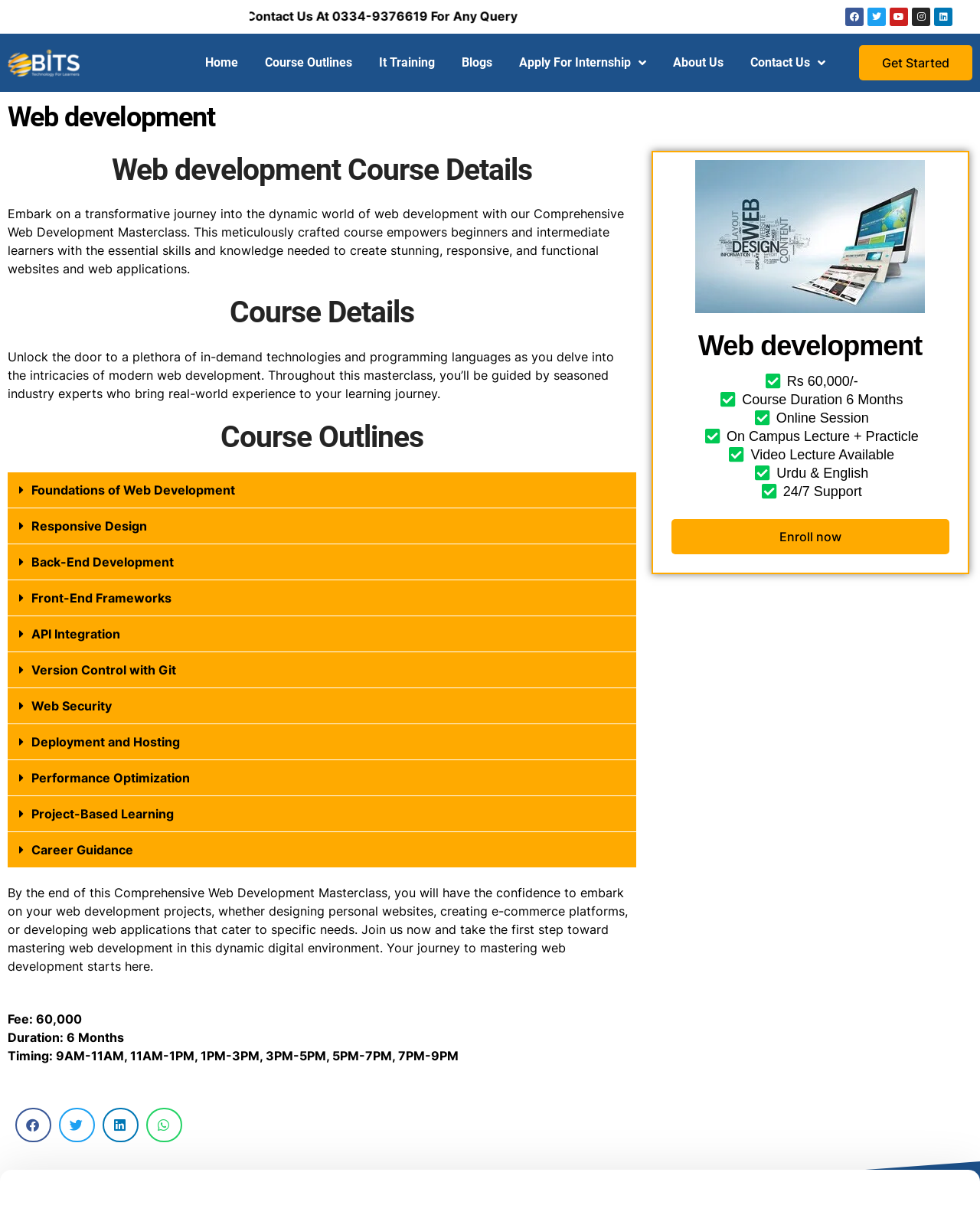Please identify the bounding box coordinates of the clickable element to fulfill the following instruction: "Click on the Get Started button". The coordinates should be four float numbers between 0 and 1, i.e., [left, top, right, bottom].

[0.877, 0.037, 0.992, 0.067]